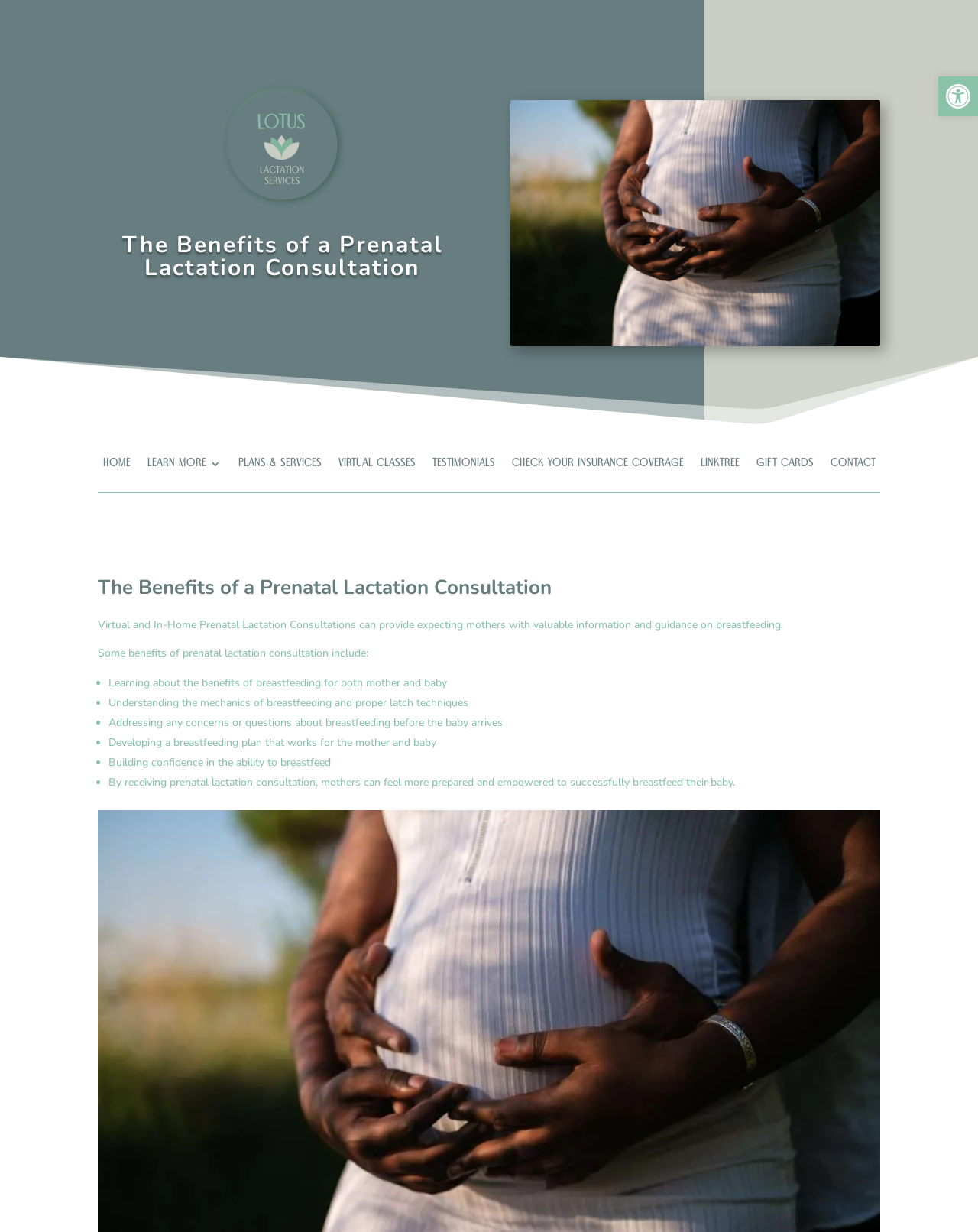Describe all the key features and sections of the webpage thoroughly.

The webpage is about Prenatal Lactation Consultations provided by Lotus Lactation Services. At the top right corner, there is a link to open the toolbar accessibility tools, accompanied by an image with the same description. Below this, there is a prominent image taking up a significant portion of the top section.

The main content of the webpage is divided into two sections. On the left side, there is a heading "The Benefits of a Prenatal Lactation Consultation" followed by a paragraph of text that summarizes the benefits of virtual and in-home prenatal lactation consultations. This text is also the same as the meta description.

On the right side, there is an image of a family, which is positioned above a navigation menu consisting of 9 links: HOME, LEARN MORE 3, PLANS & SERVICES, VIRTUAL CLASSES, TESTIMONIALS, CHECK YOUR INSURANCE COVERAGE, LINKTREE, GIFT CARDS, and CONTACT. These links are arranged horizontally and take up a significant portion of the middle section of the webpage.

Below the navigation menu, there is a repetition of the heading "The Benefits of a Prenatal Lactation Consultation" followed by a list of benefits, each marked with a bullet point. These benefits include learning about the advantages of breastfeeding, understanding proper latch techniques, addressing concerns, developing a breastfeeding plan, and building confidence in breastfeeding. The list is arranged vertically and takes up the majority of the lower section of the webpage.